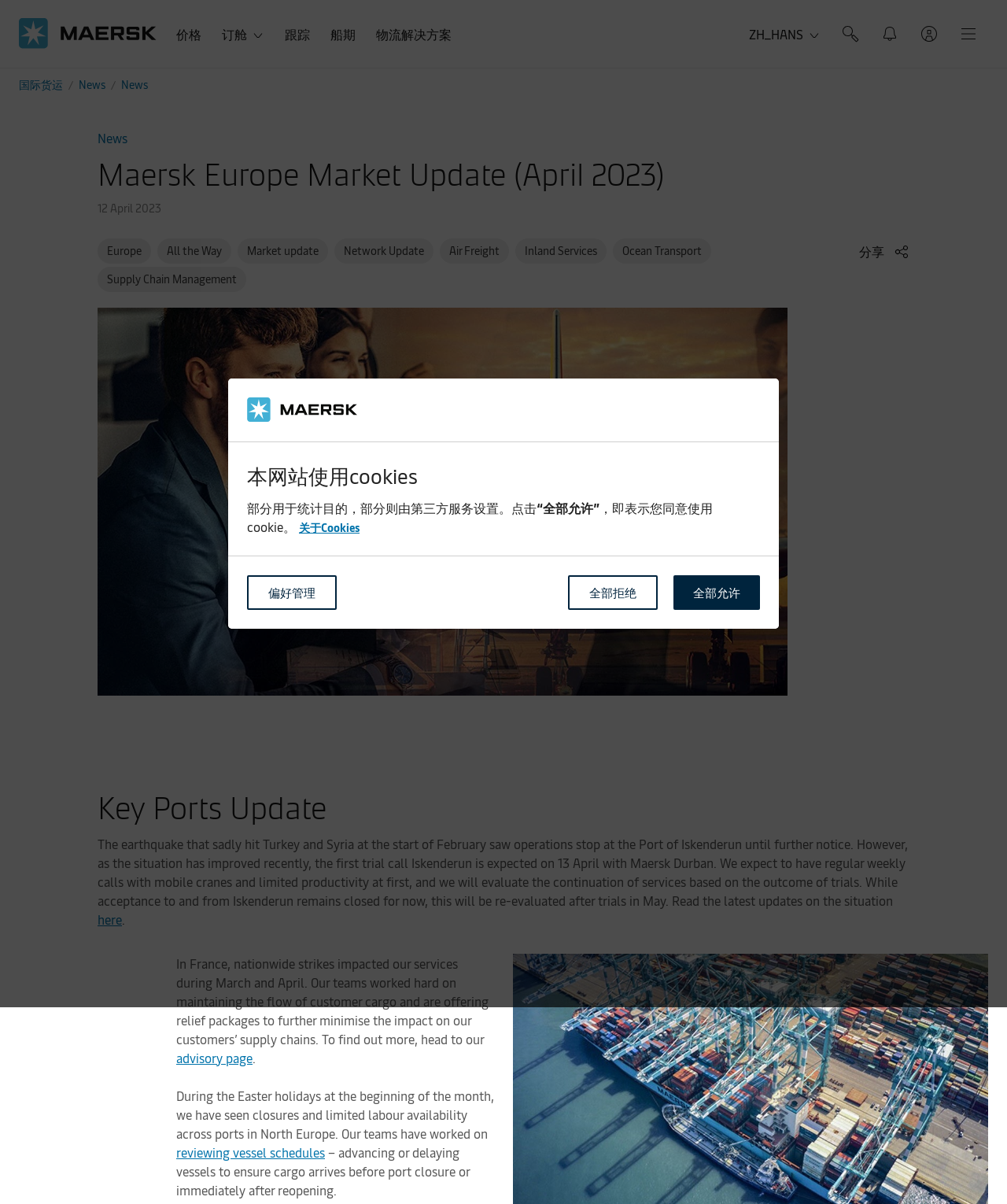Indicate the bounding box coordinates of the element that must be clicked to execute the instruction: "Click the 'Search' button". The coordinates should be given as four float numbers between 0 and 1, i.e., [left, top, right, bottom].

[0.827, 0.016, 0.862, 0.04]